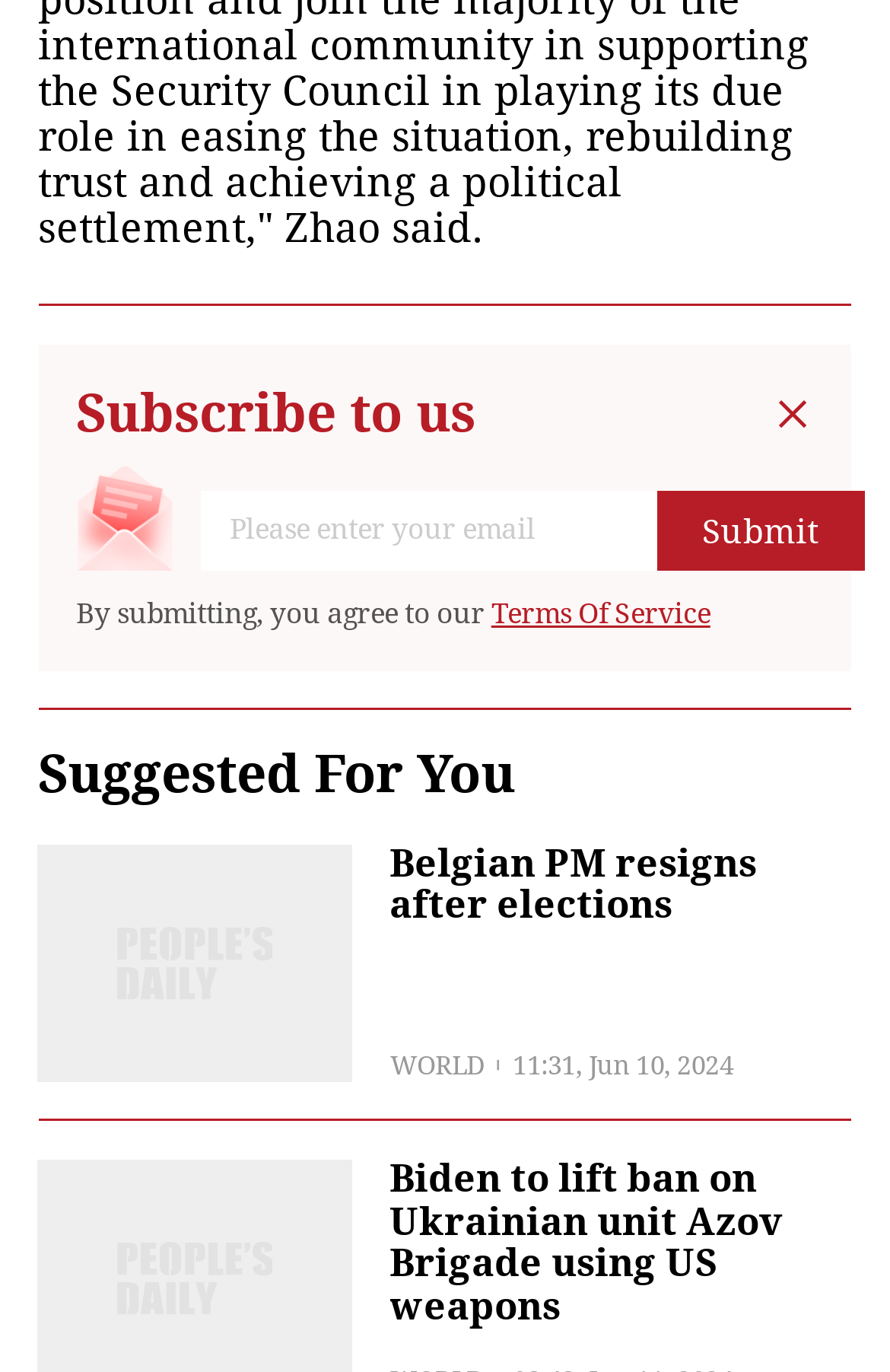Determine the bounding box coordinates of the UI element described below. Use the format (top-left x, top-left y, bottom-right x, bottom-right y) with floating point numbers between 0 and 1: toronto?

None